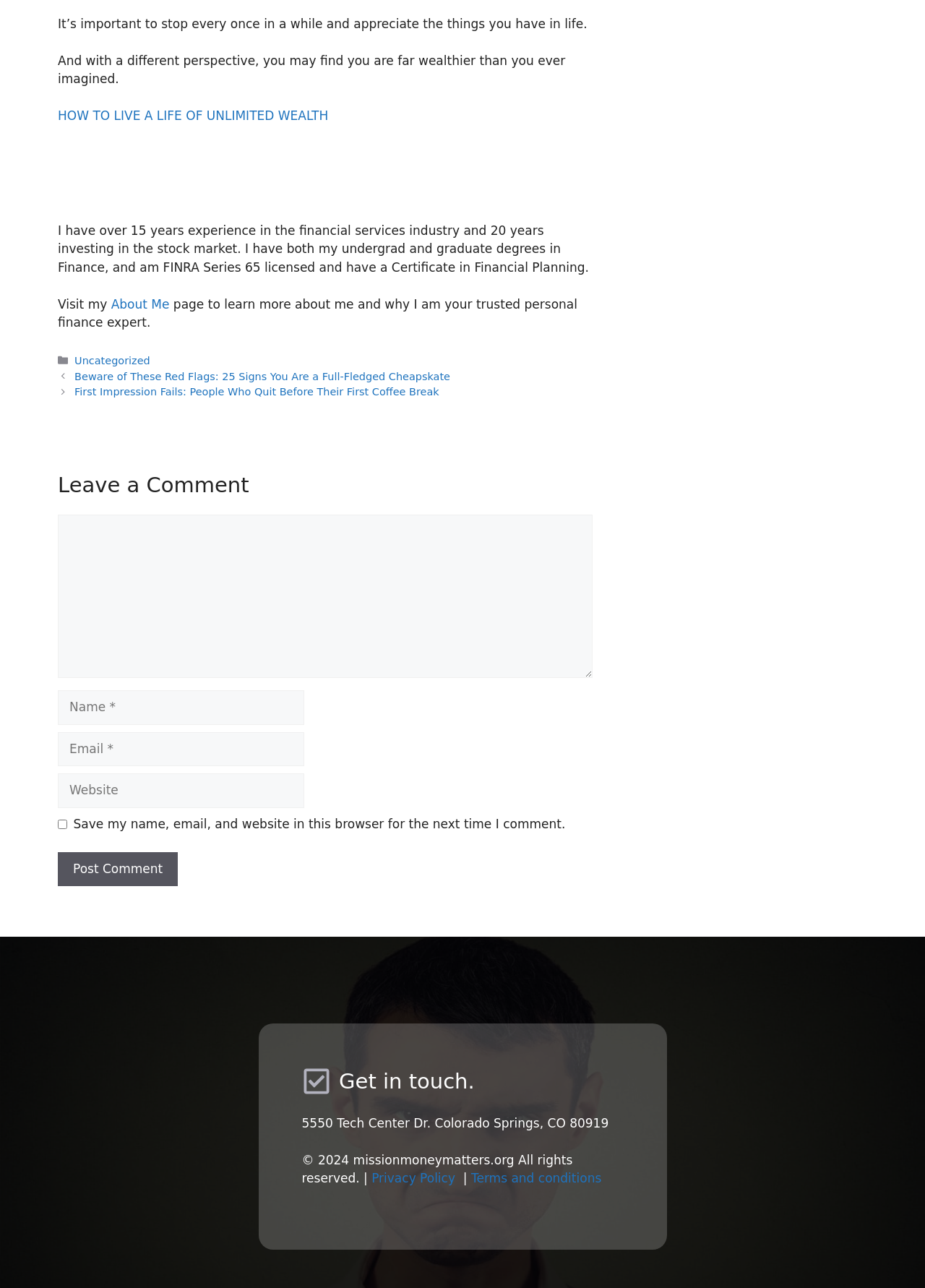Provide the bounding box coordinates for the specified HTML element described in this description: "Terms and conditions". The coordinates should be four float numbers ranging from 0 to 1, in the format [left, top, right, bottom].

[0.509, 0.909, 0.65, 0.92]